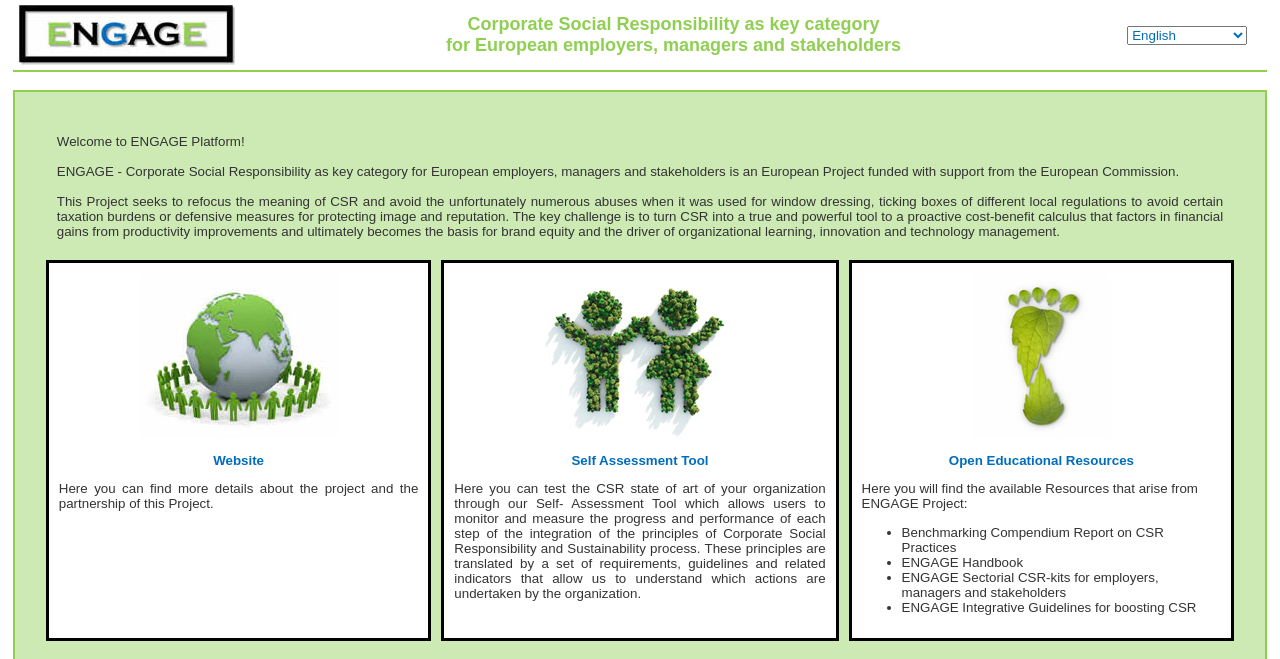Elaborate on the different components and information displayed on the webpage.

The webpage is titled "ENGAGE" and appears to be a platform focused on Corporate Social Responsibility (CSR). At the top, there is a logo image on the left, accompanied by a title "Corporate Social Responsibility as key category for European employers, managers and stakeholders" and a language selection combobox on the right.

Below this top section, there is a table with three rows. The first row contains a welcome message that describes the ENGAGE project, its goals, and its focus on CSR. The text explains that the project aims to refocus the meaning of CSR and turn it into a powerful tool for proactive cost-benefit calculus.

The second row has three grid cells. The first cell contains a link to a website with more information about the project and its partnership. The second cell has a link to a Self-Assessment Tool that allows users to test the CSR state of their organization. The third cell has a link to Open Educational Resources, which includes various reports, handbooks, and guidelines related to CSR.

The layout of the webpage is organized, with clear headings and concise text. There are several images scattered throughout the page, including a logo, language selection icons, and icons accompanying the links. Overall, the webpage appears to be a resource hub for individuals and organizations interested in CSR and sustainability.